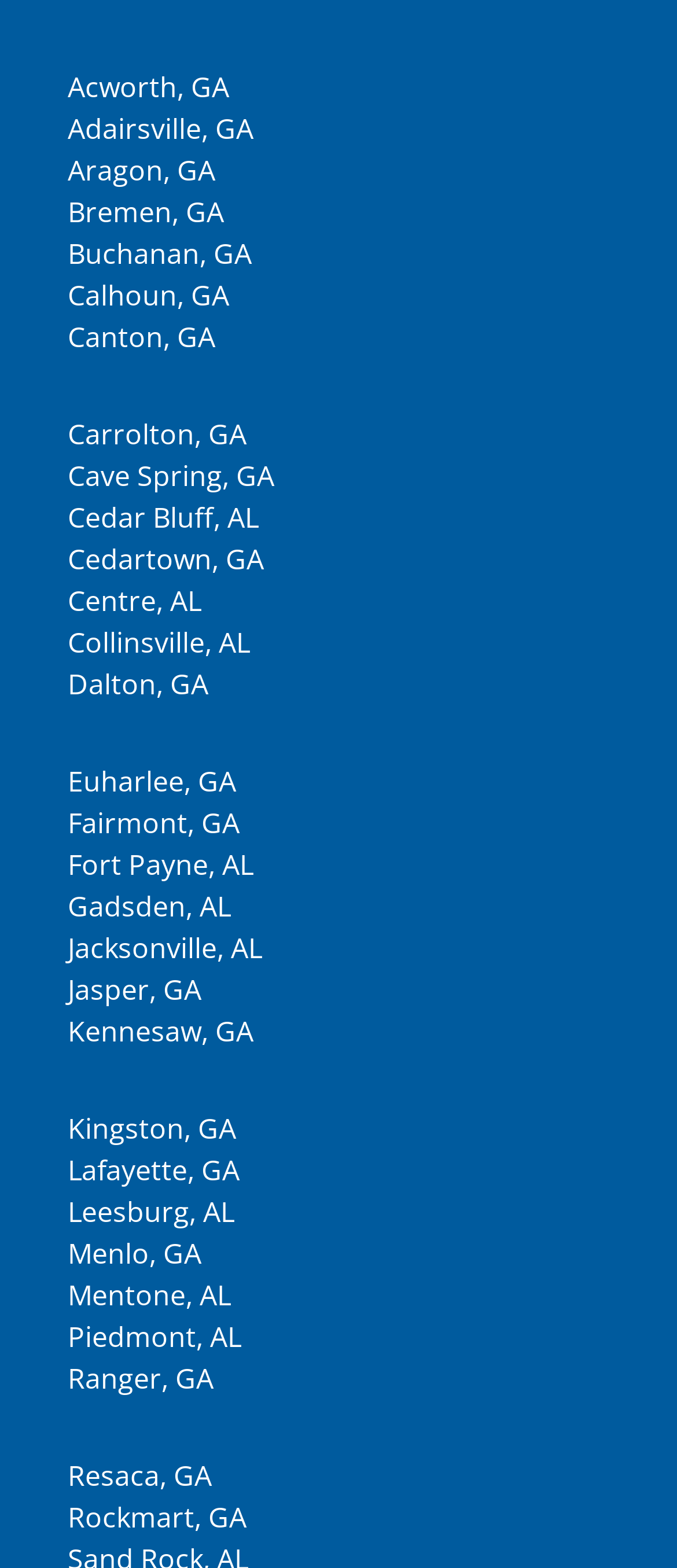Please answer the following question using a single word or phrase: What is the city located above Calhoun, GA?

Canton, GA